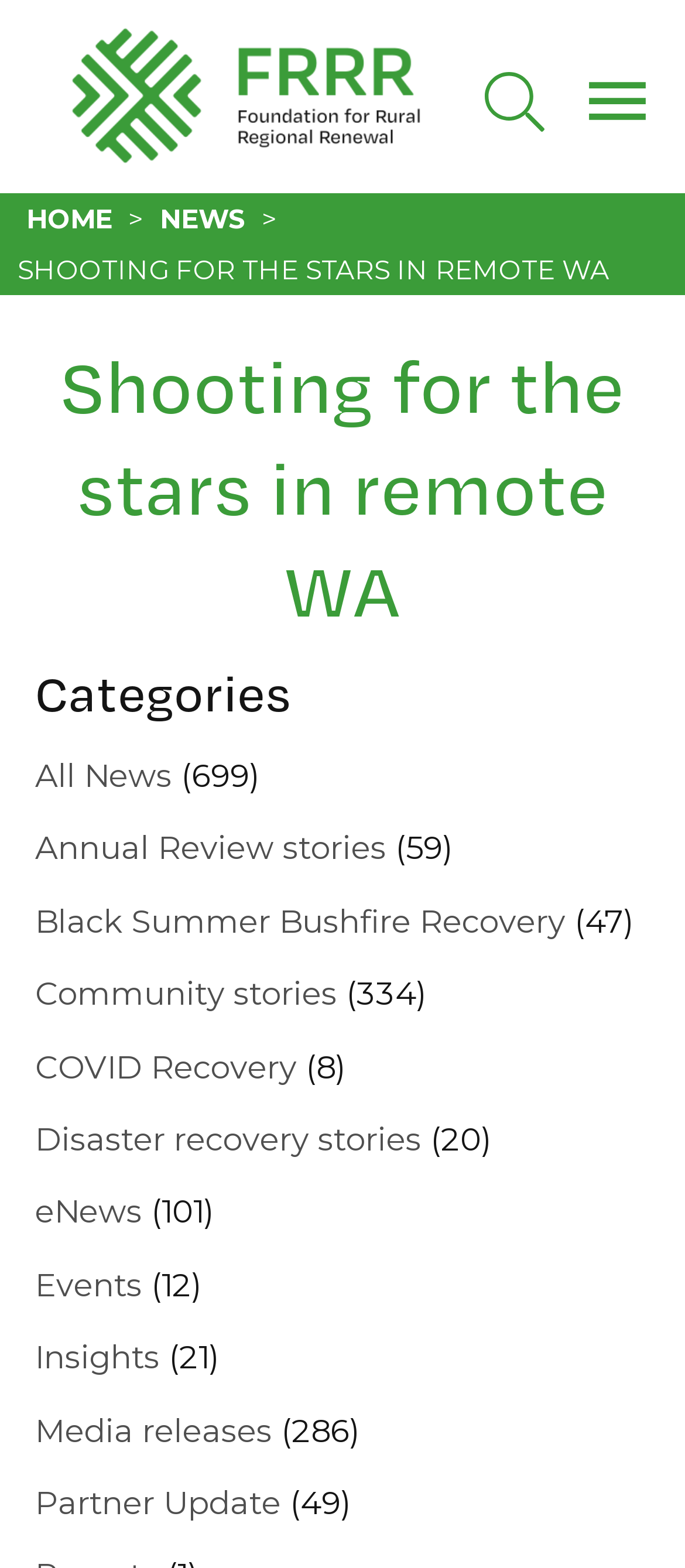What is the number of 'Media releases'?
Answer with a single word or phrase by referring to the visual content.

286